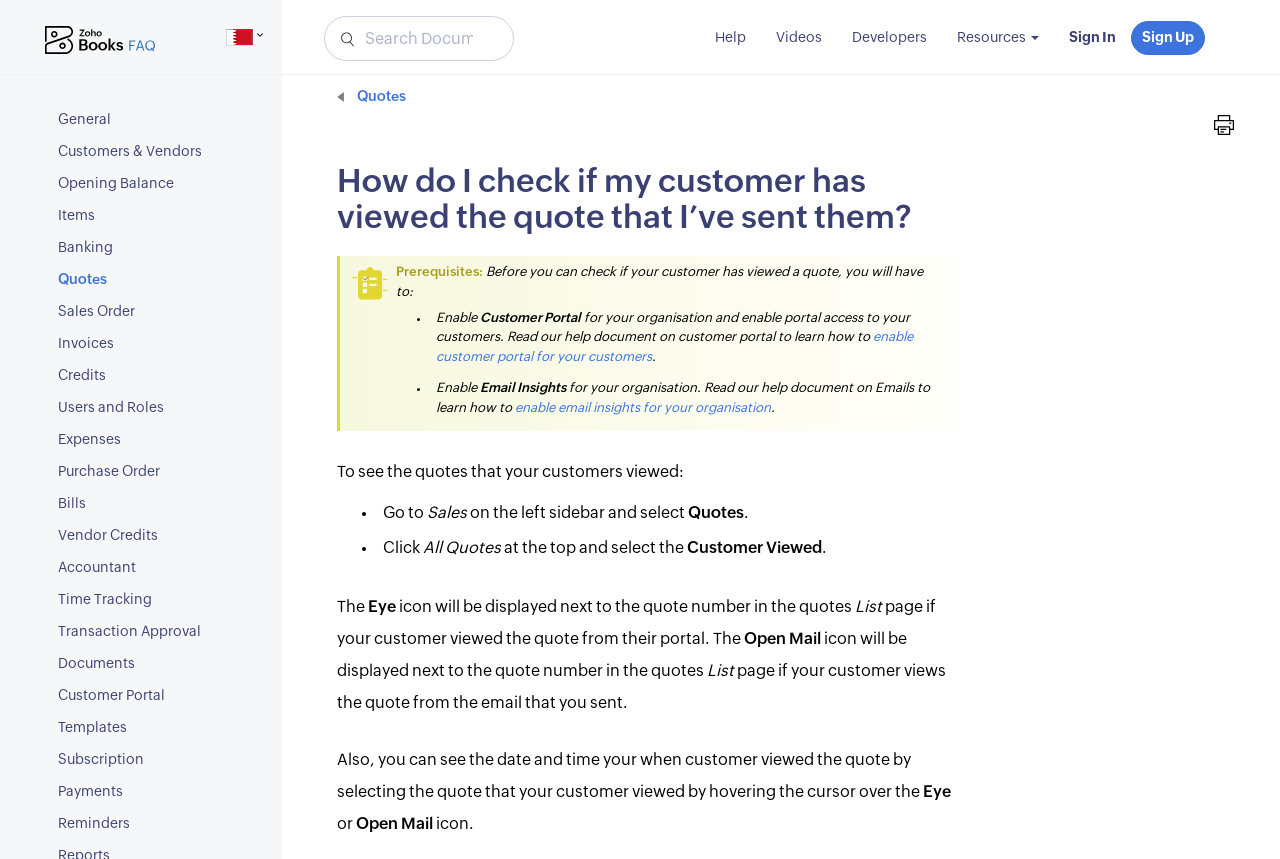Determine the primary headline of the webpage.

How do I check if my customer has viewed the quote that I’ve sent them?